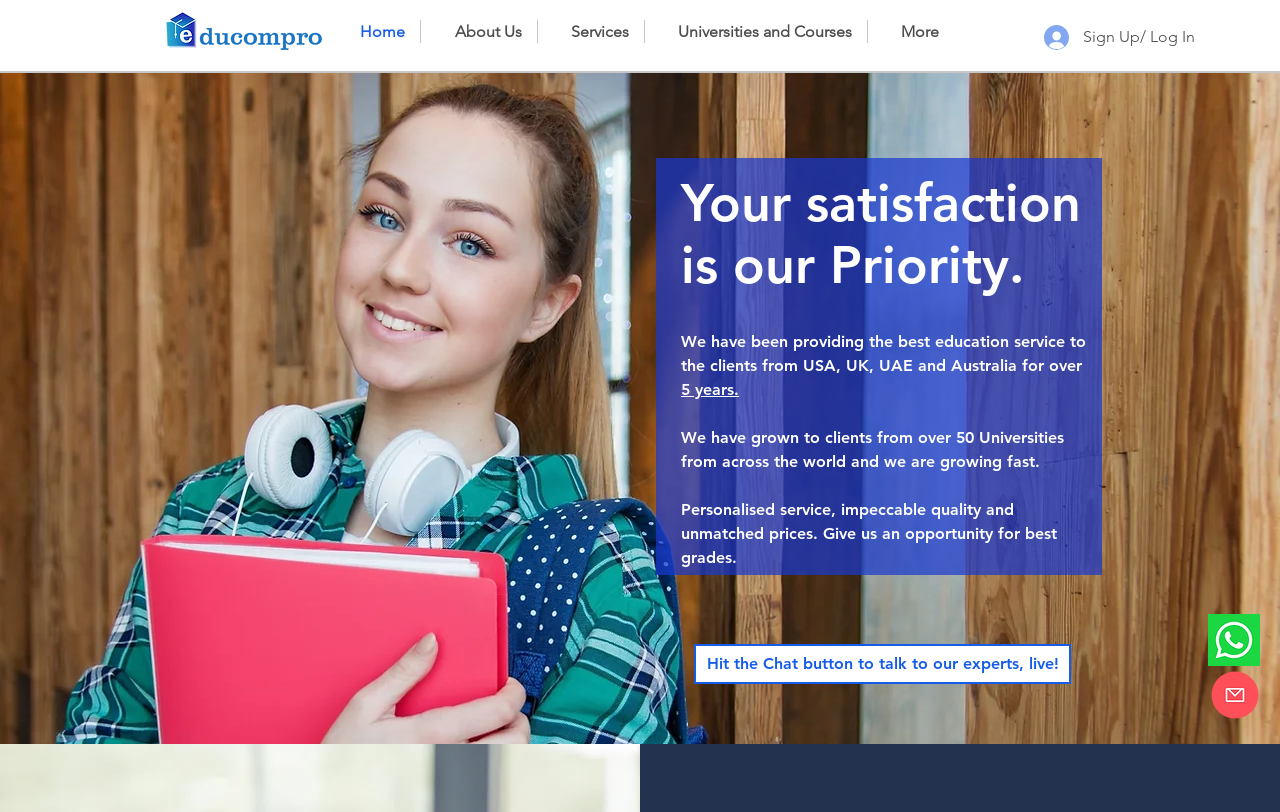Provide a brief response to the question below using one word or phrase:
How long has the website been providing education services?

Over 5 years